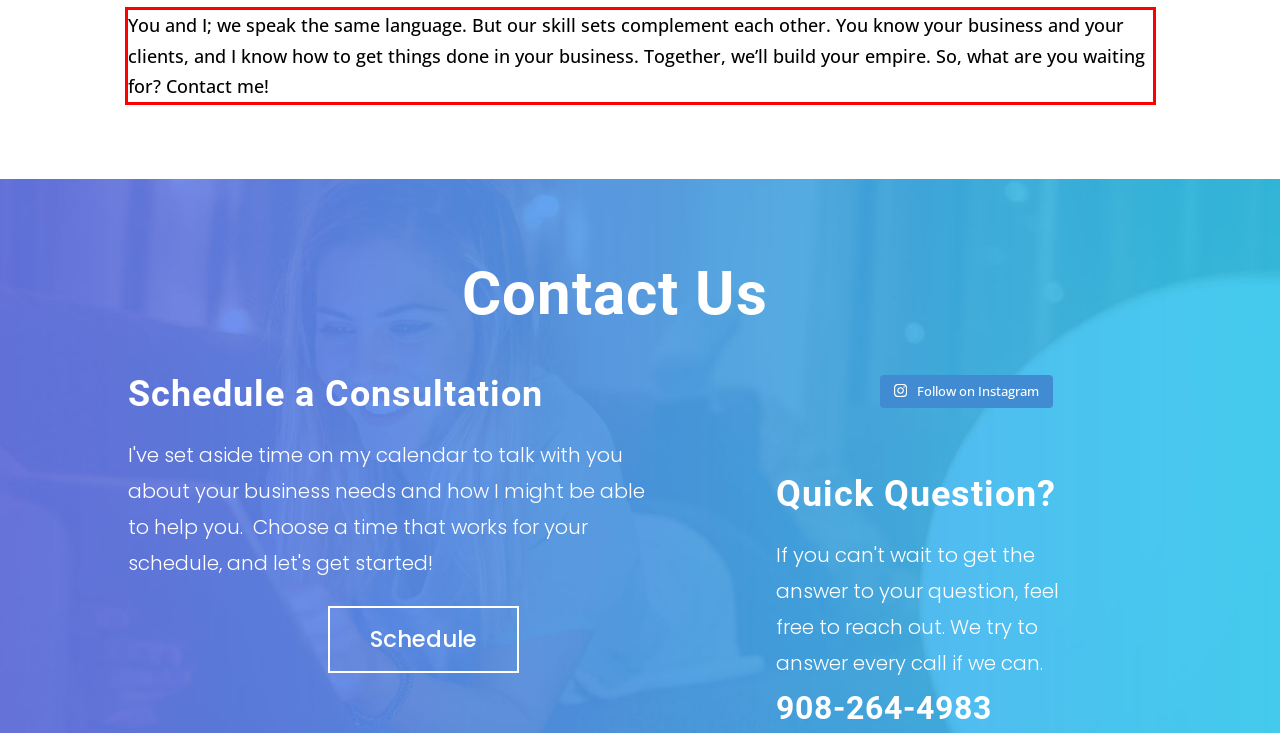Please take the screenshot of the webpage, find the red bounding box, and generate the text content that is within this red bounding box.

You and I; we speak the same language. But our skill sets complement each other. You know your business and your clients, and I know how to get things done in your business. Together, we’ll build your empire. So, what are you waiting for? Contact me!